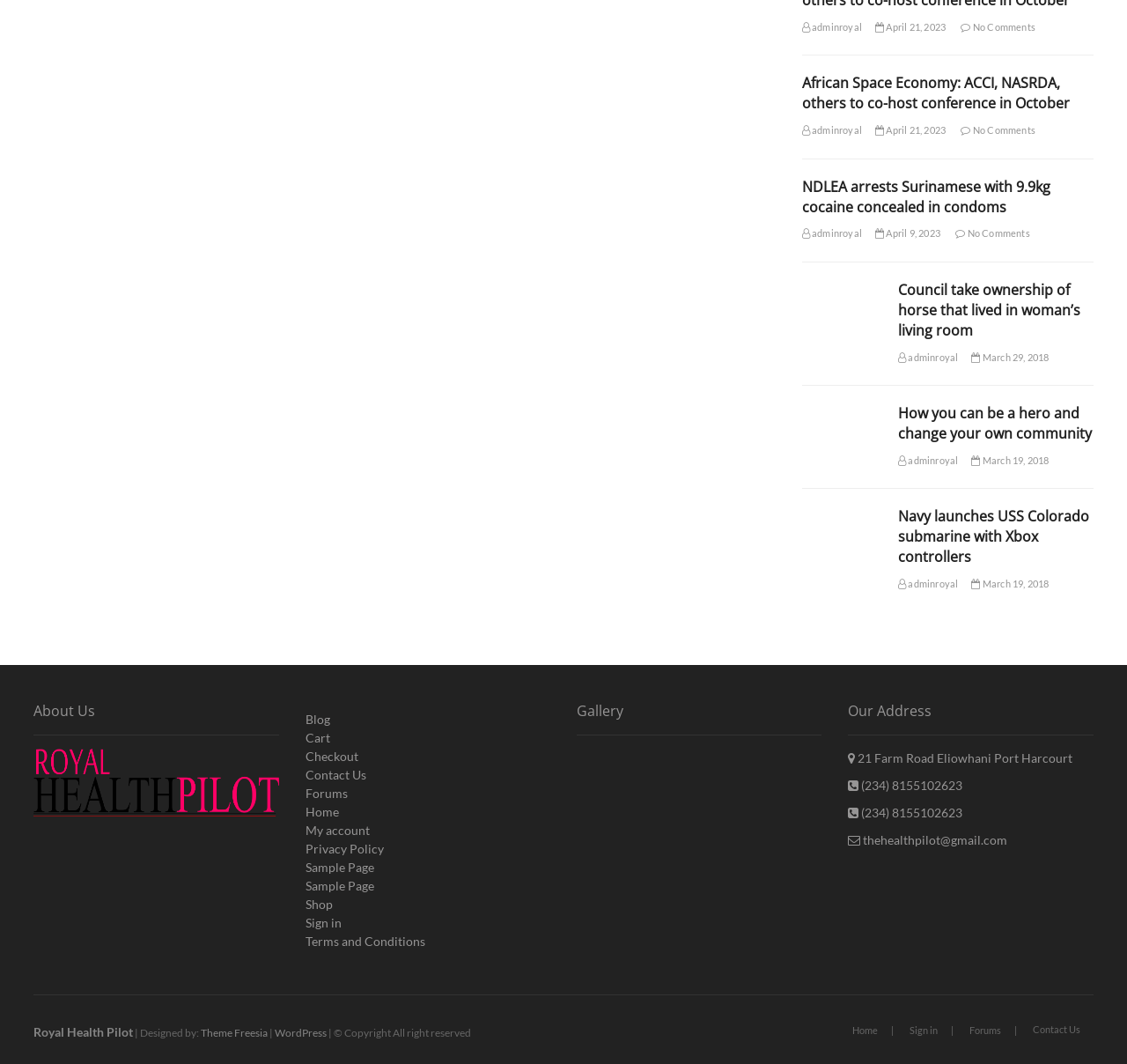What is the address mentioned in the 'Our Address' section?
From the image, provide a succinct answer in one word or a short phrase.

21 Farm Road Eliowhani Port Harcourt